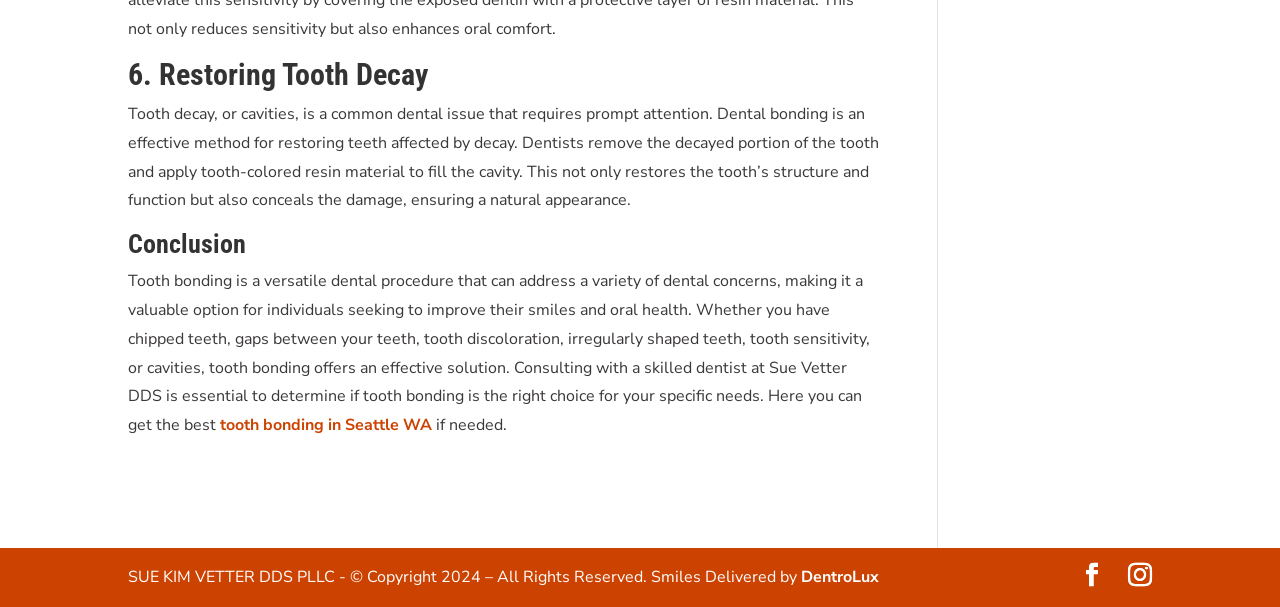What is the purpose of dental bonding?
Please ensure your answer is as detailed and informative as possible.

Based on the webpage, dental bonding is an effective method for restoring teeth affected by decay. It not only restores the tooth's structure and function but also conceals the damage, ensuring a natural appearance.